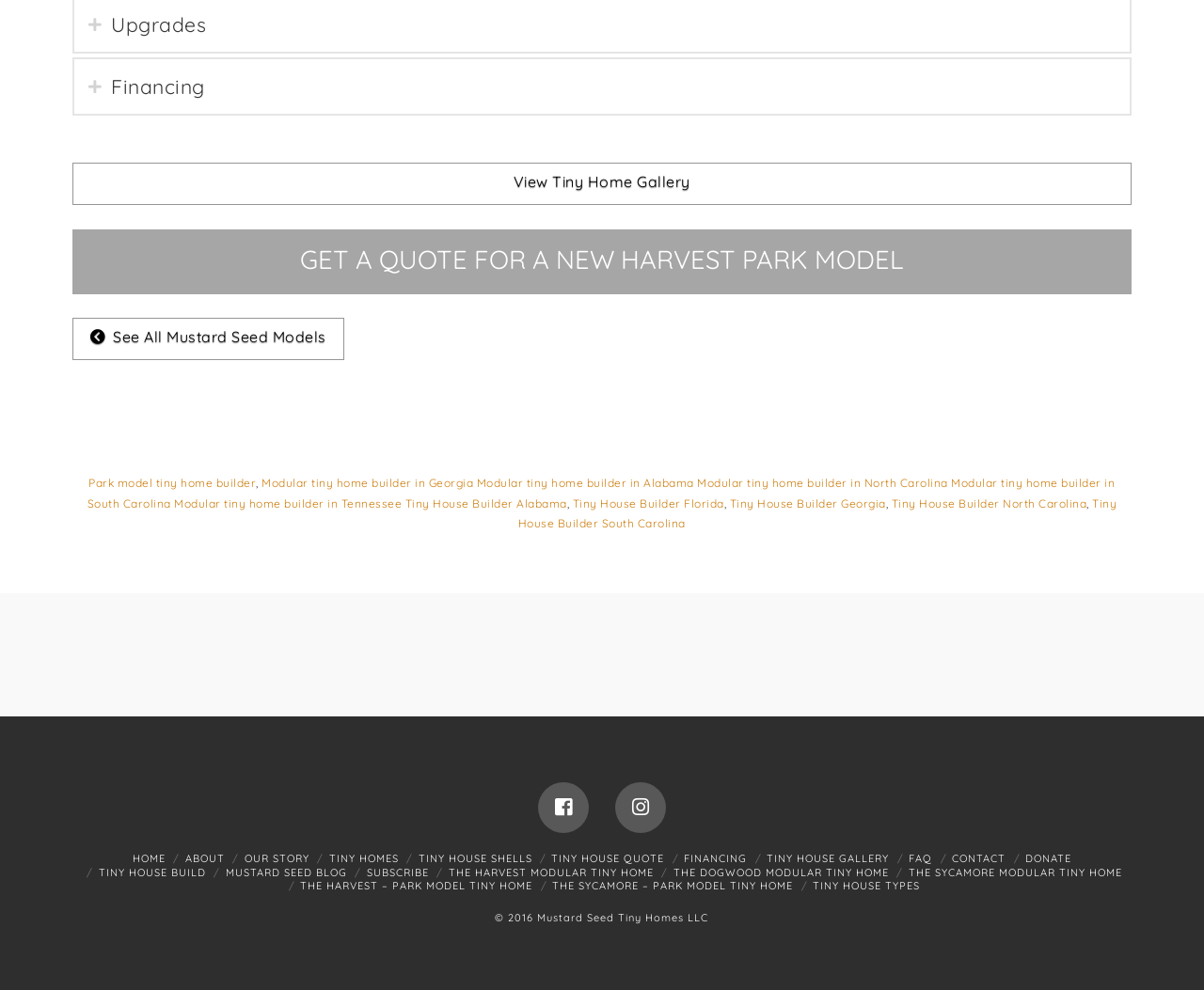Find the bounding box coordinates of the clickable element required to execute the following instruction: "Go to Home page". Provide the coordinates as four float numbers between 0 and 1, i.e., [left, top, right, bottom].

[0.11, 0.861, 0.137, 0.874]